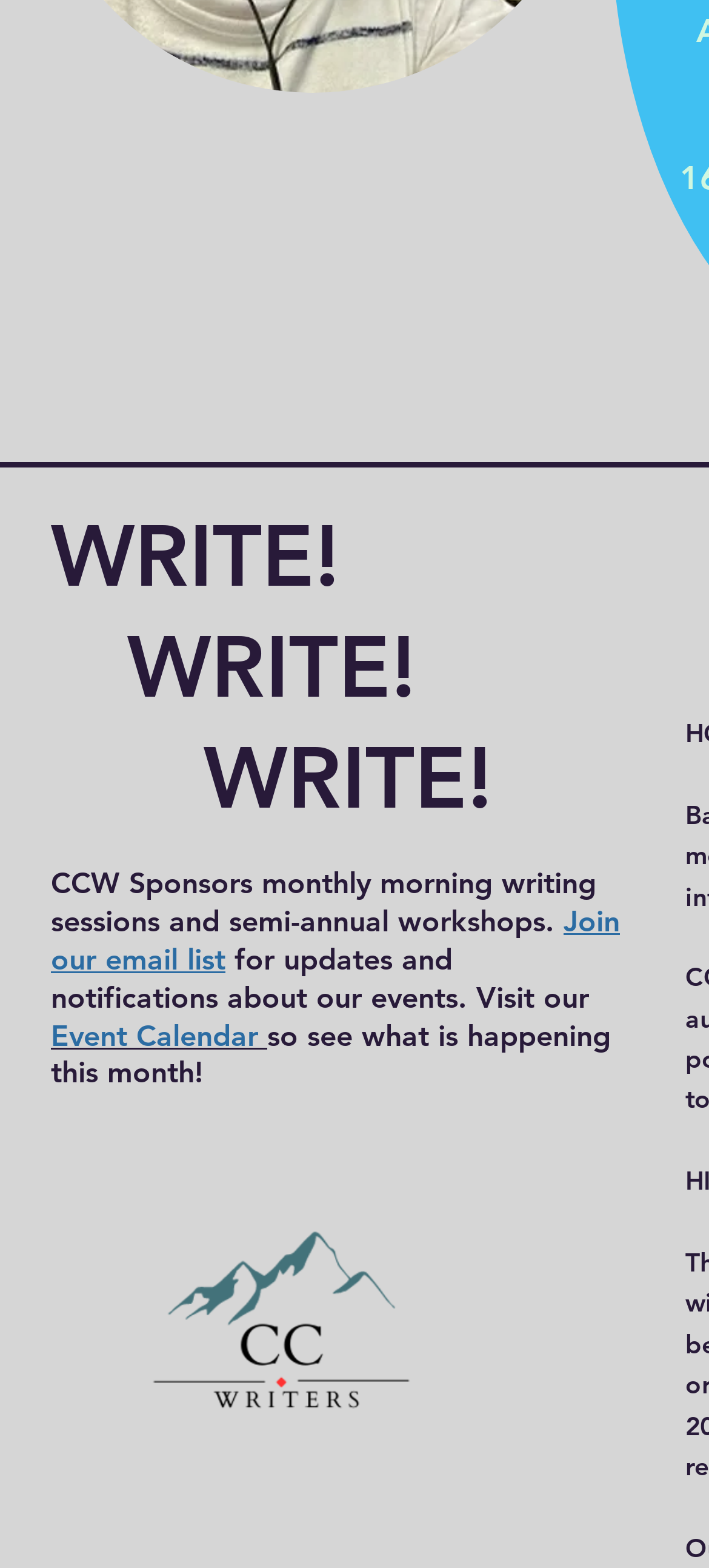Using the webpage screenshot and the element description Join our email list, determine the bounding box coordinates. Specify the coordinates in the format (top-left x, top-left y, bottom-right x, bottom-right y) with values ranging from 0 to 1.

[0.072, 0.577, 0.874, 0.623]